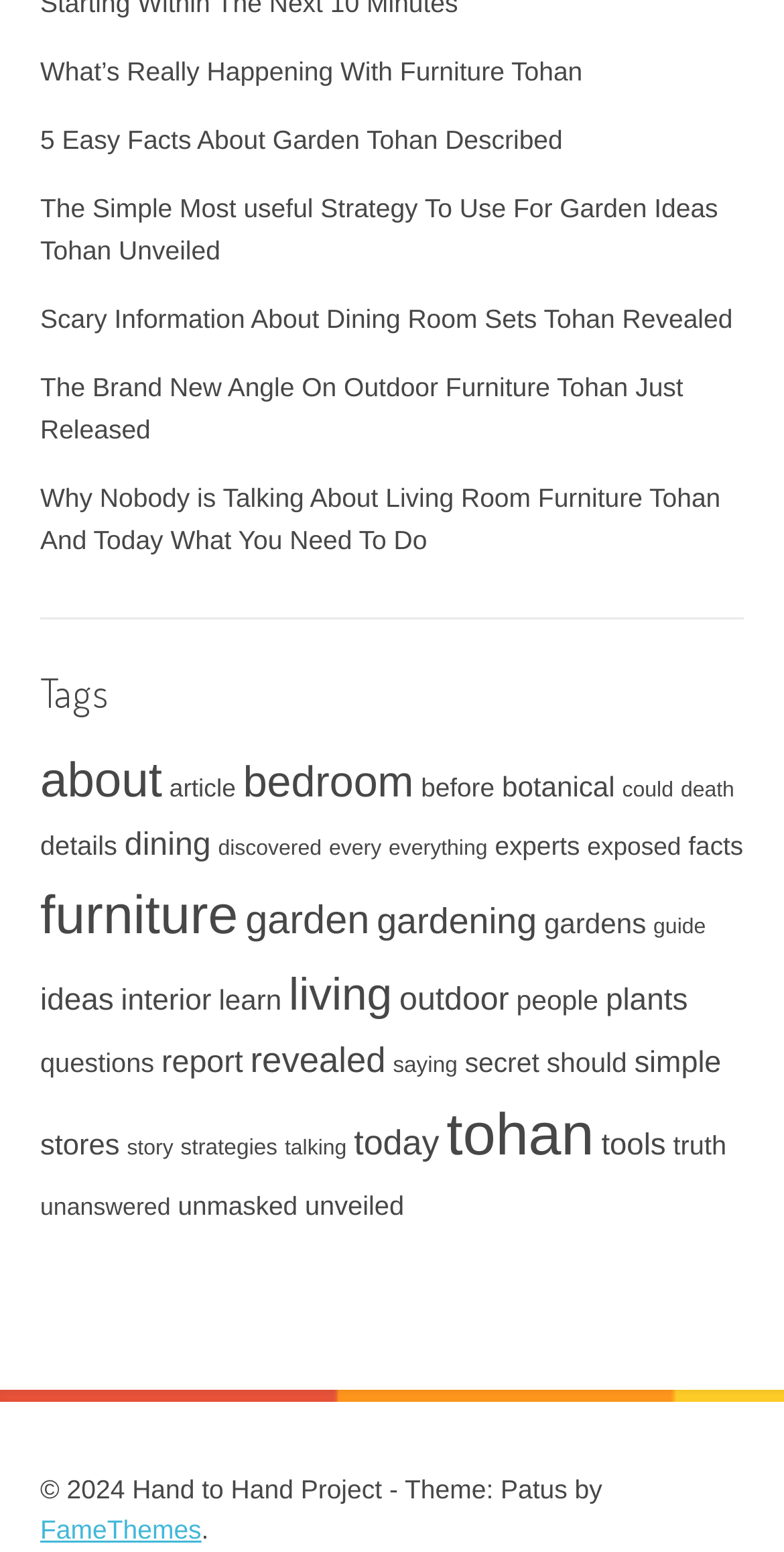Using the description "story", locate and provide the bounding box of the UI element.

[0.162, 0.732, 0.221, 0.748]